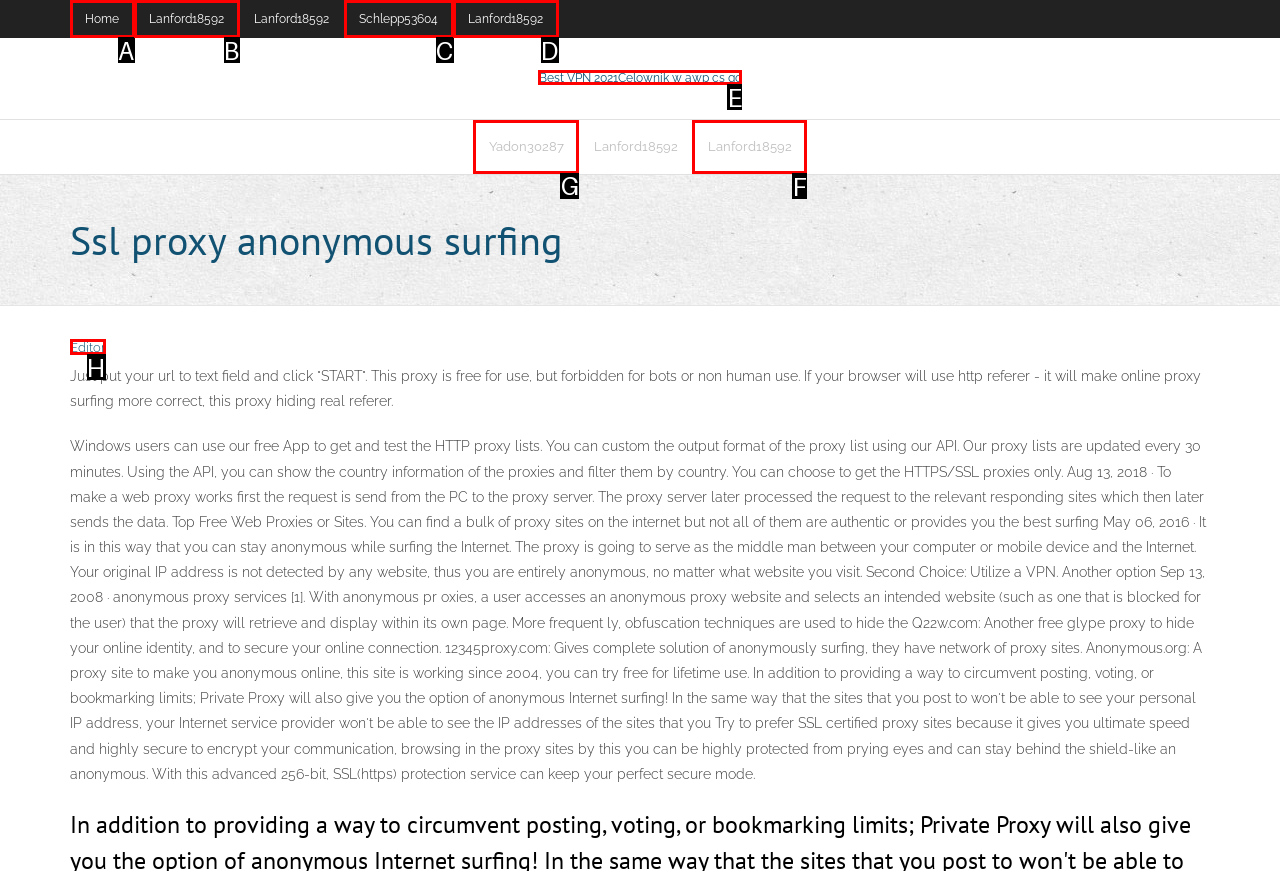For the instruction: Click on the 'Yadon30287' link, determine the appropriate UI element to click from the given options. Respond with the letter corresponding to the correct choice.

G